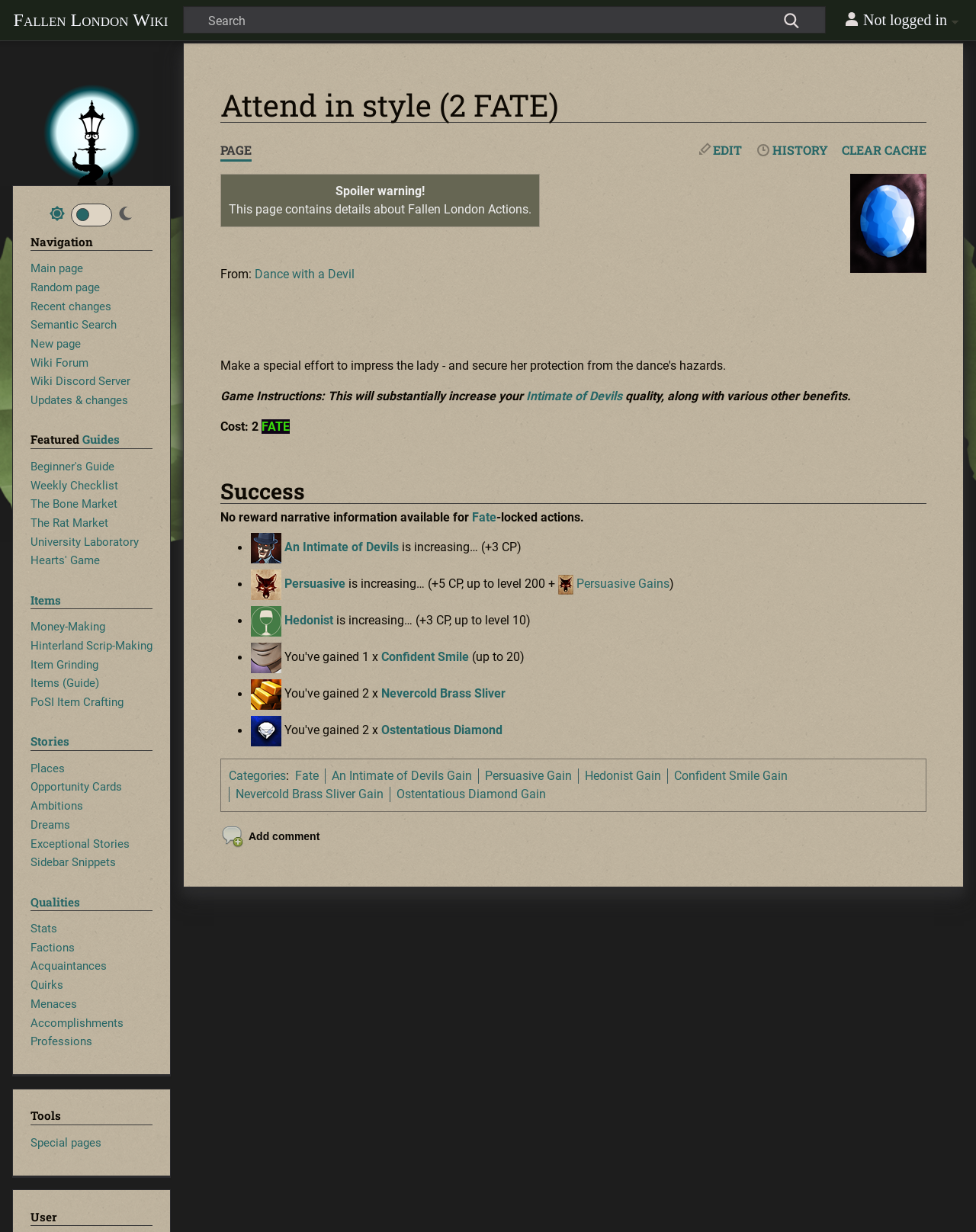Determine the webpage's heading and output its text content.

Attend in style (2 FATE)